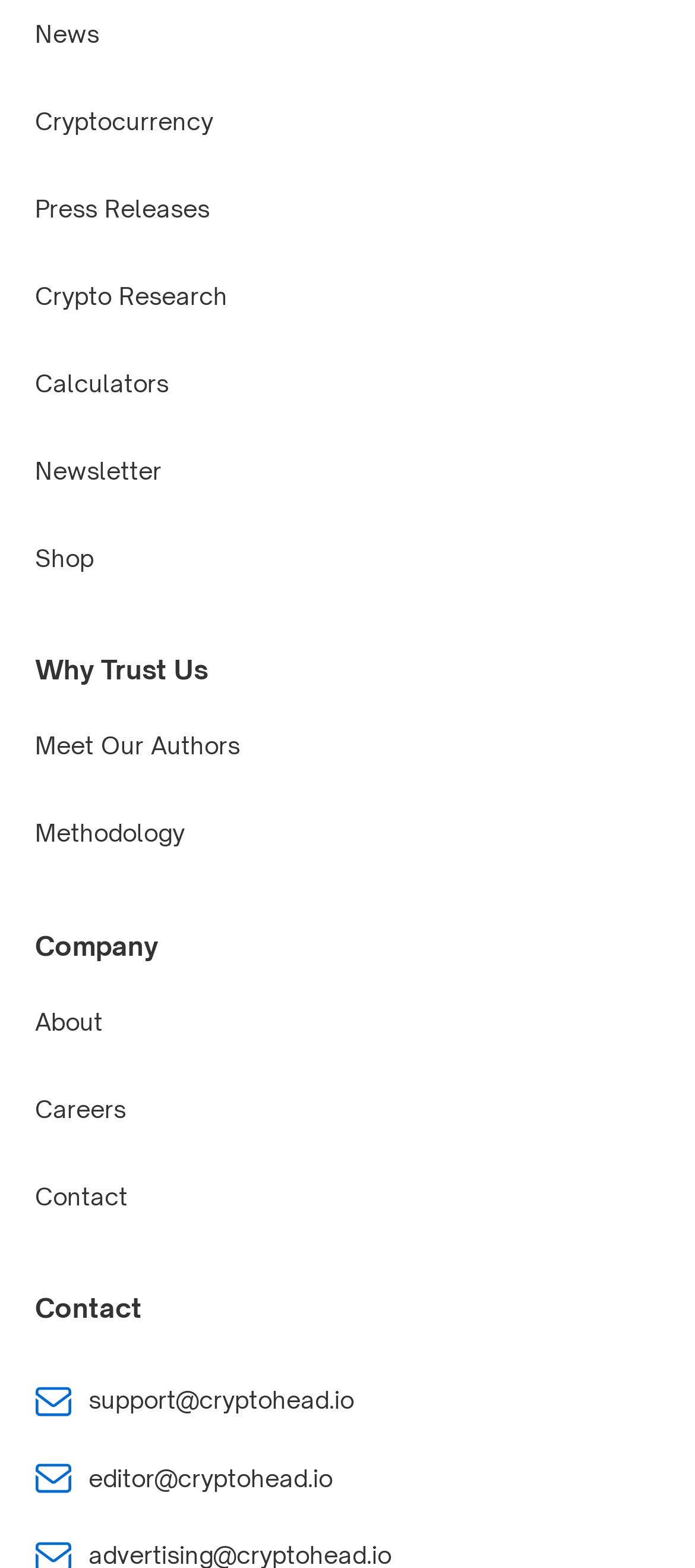Determine the bounding box coordinates of the area to click in order to meet this instruction: "View September 2015 archives".

None